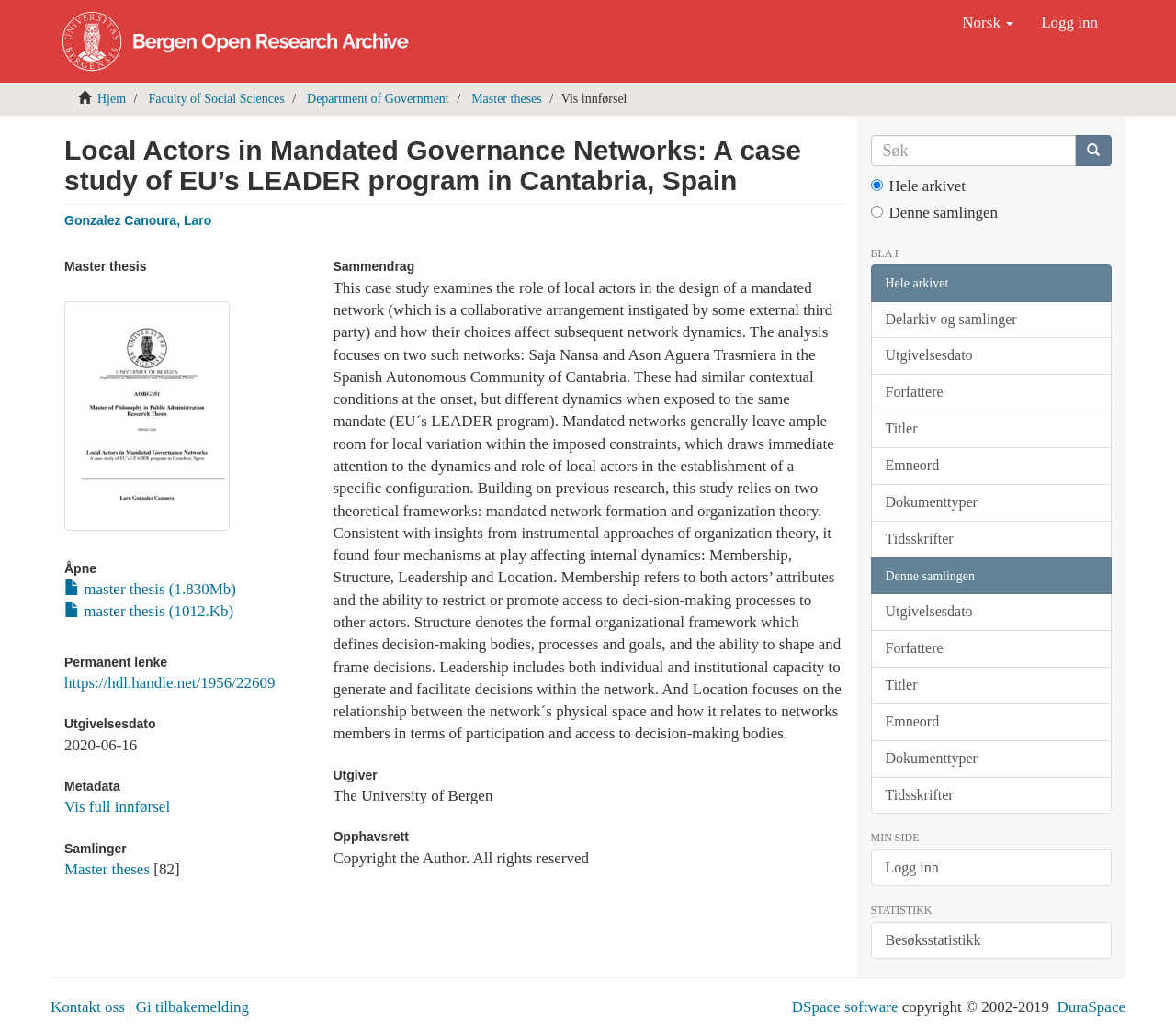Please indicate the bounding box coordinates for the clickable area to complete the following task: "View master thesis". The coordinates should be specified as four float numbers between 0 and 1, i.e., [left, top, right, bottom].

[0.055, 0.561, 0.201, 0.578]